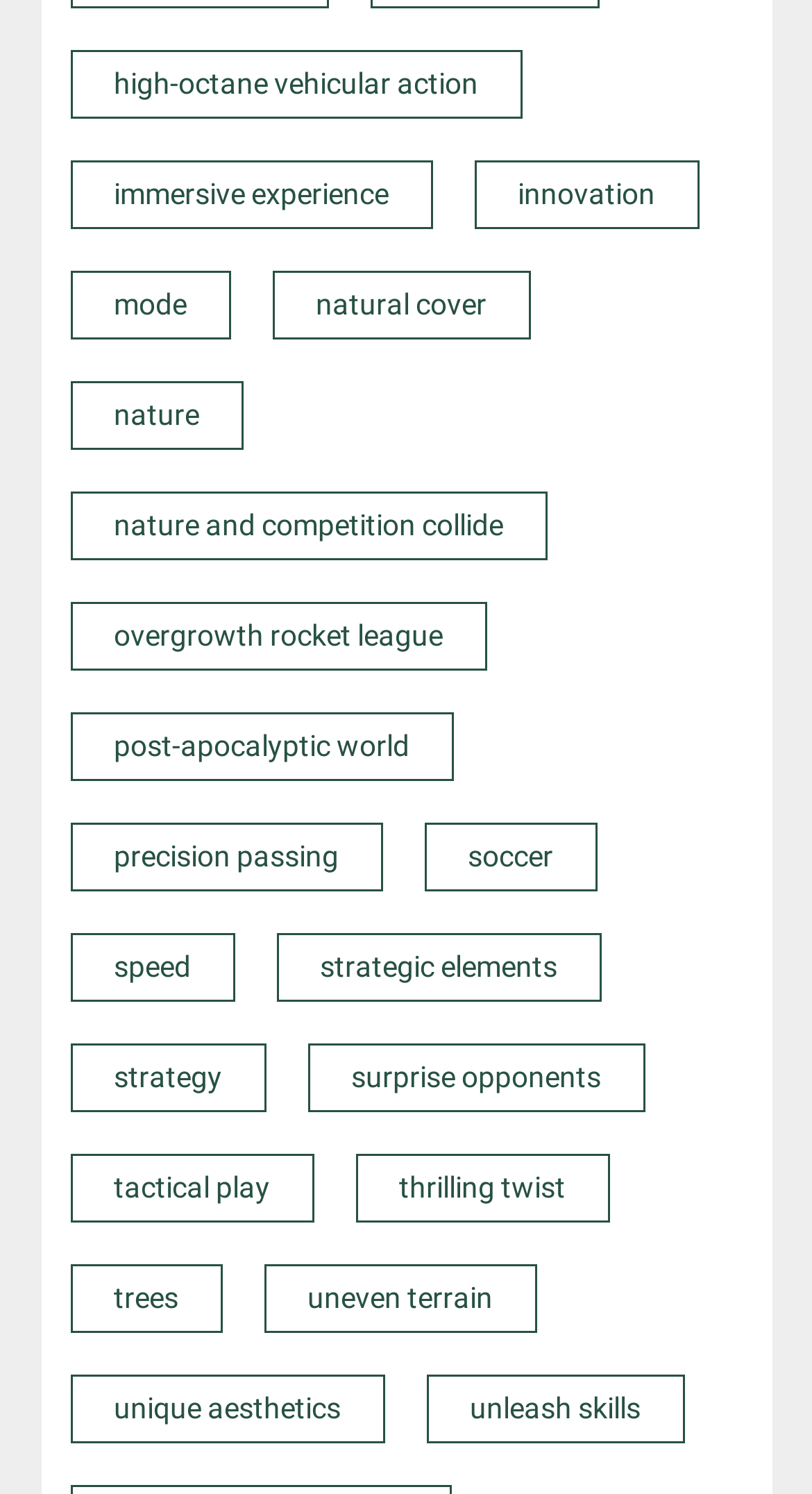Give a one-word or short-phrase answer to the following question: 
What is the main theme of the webpage?

Vehicular action game